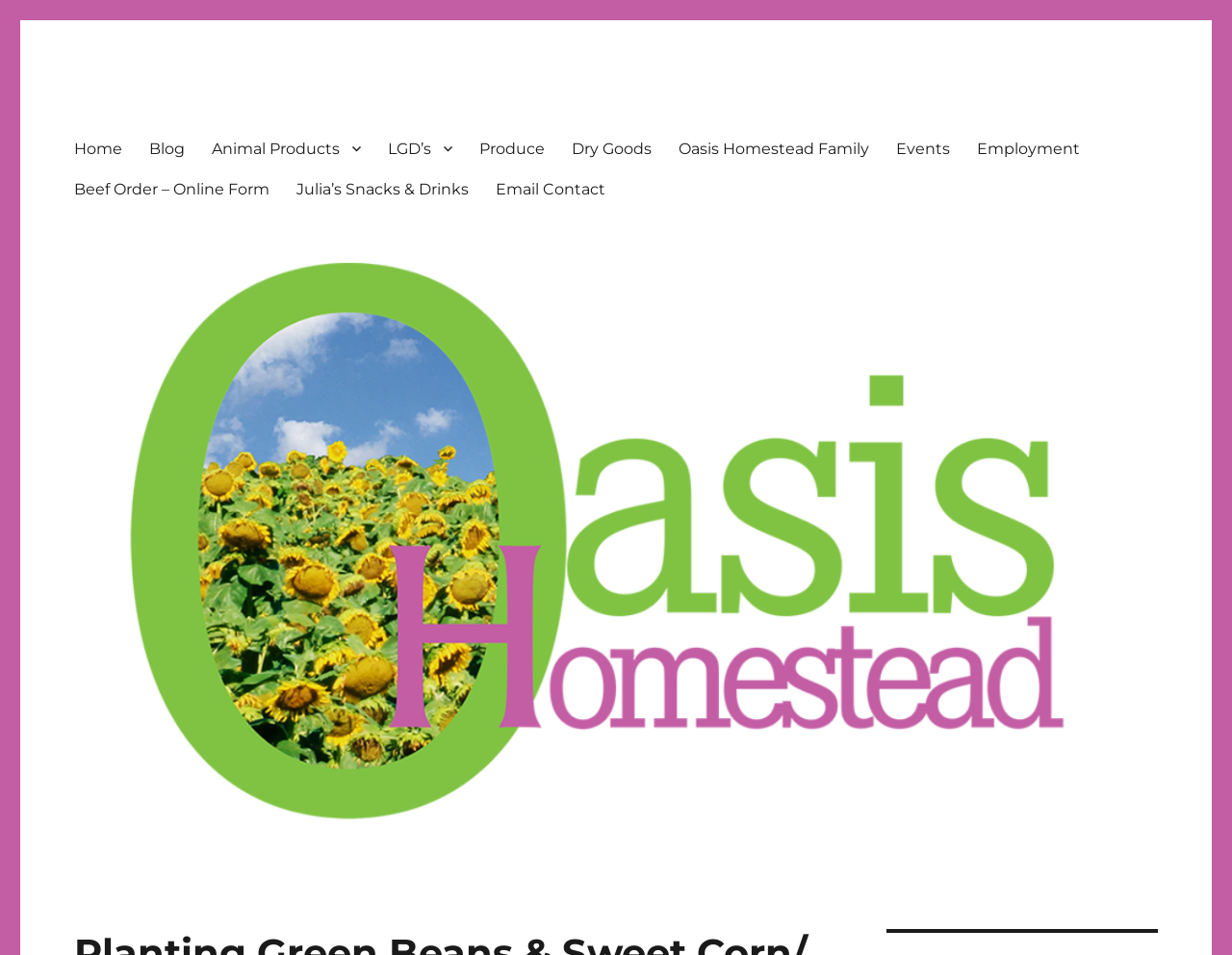Locate the bounding box coordinates of the UI element described by: "input value="1" name="quantity" title="Qty" value="1"". Provide the coordinates as four float numbers between 0 and 1, formatted as [left, top, right, bottom].

None